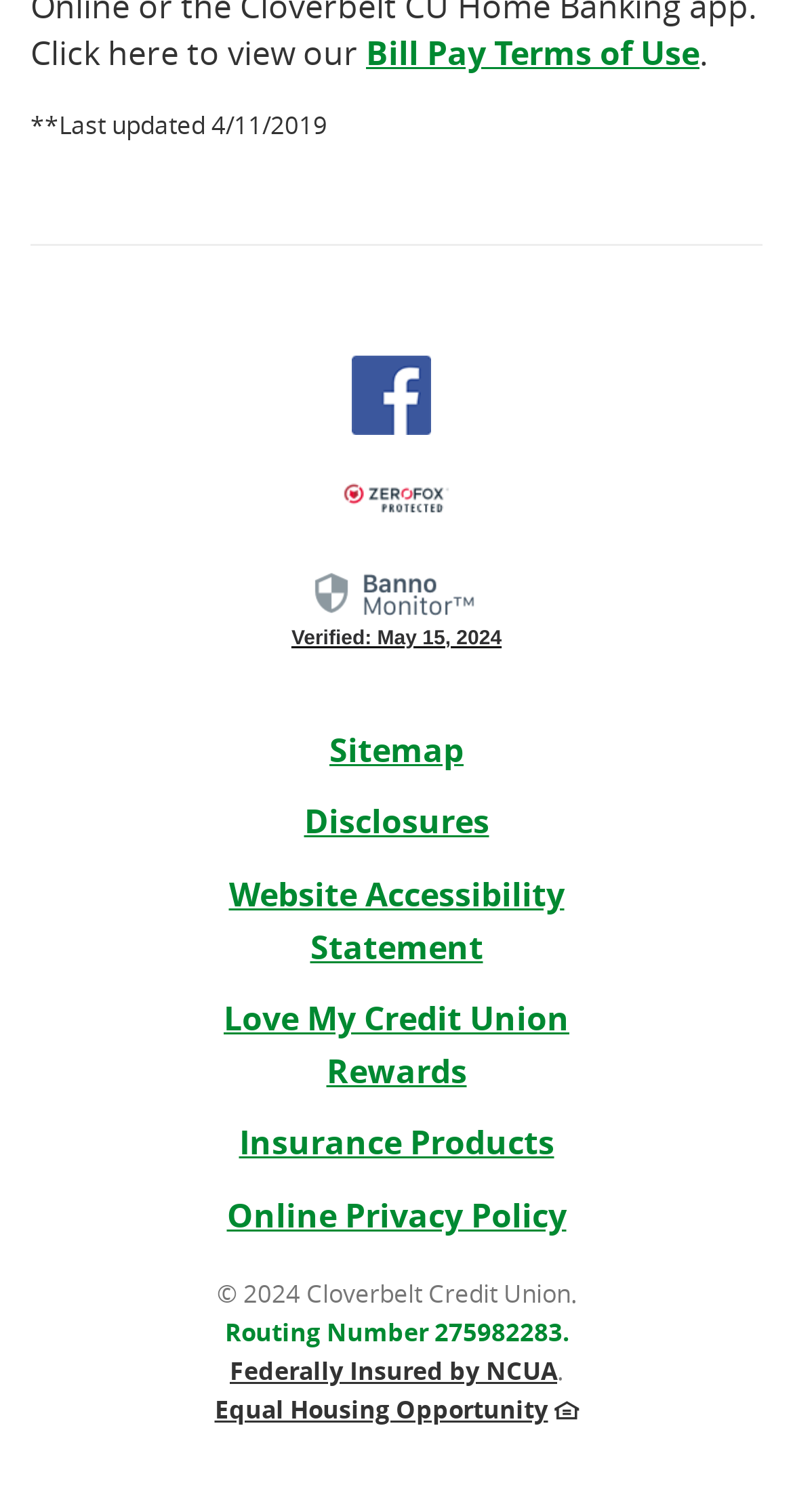Using details from the image, please answer the following question comprehensively:
What is the routing number of the credit union?

I found the routing number of the credit union by looking at the StaticText element 'Routing Number 275982283.' which is located at the bottom of the webpage.